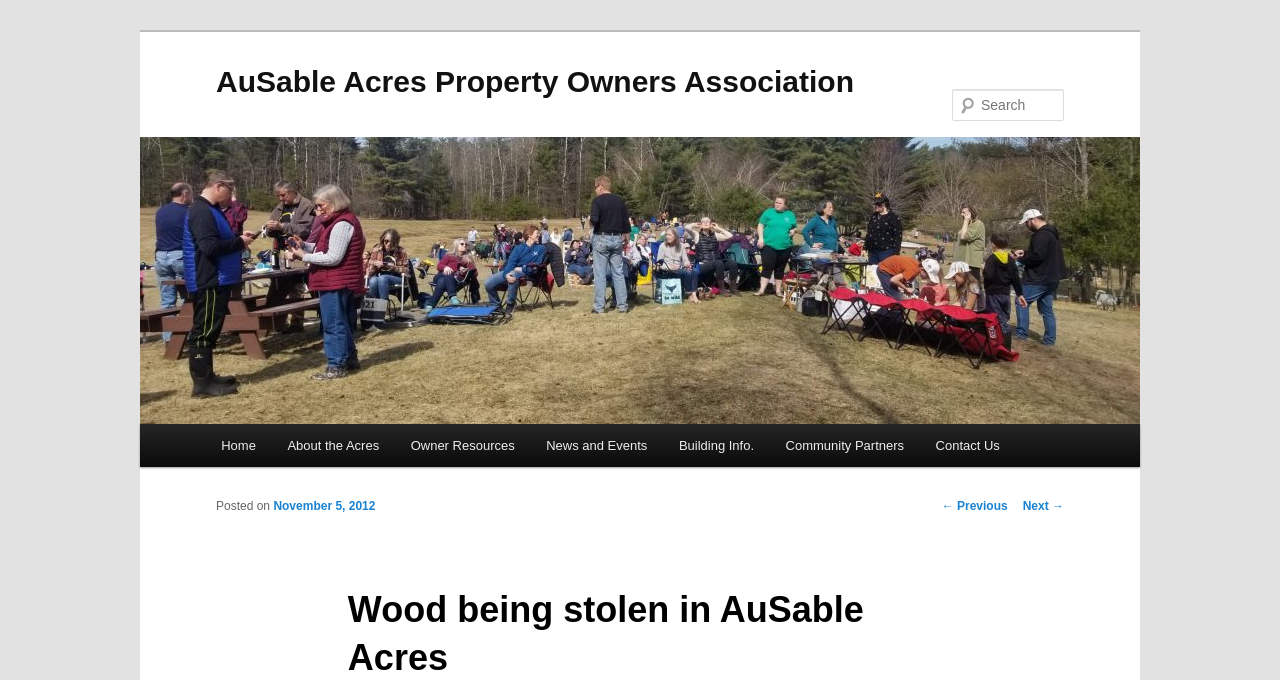Provide an in-depth caption for the contents of the webpage.

The webpage is about the AuSable Acres Property Owners Association, with a focus on an issue of wood being stolen in the area. At the top, there is a heading with the association's name, accompanied by a link to the same name. Below this, there is an image with the same name, which is likely a logo.

On the top right, there is a search function, consisting of a static text "Search" and a textbox where users can input their queries. 

The main menu is located on the left side, with links to various sections such as "Home", "About the Acres", "Owner Resources", "News and Events", "Building Info.", "Community Partners", and "Contact Us". 

The main content of the page appears to be a news article or post, with a heading "Post navigation" at the bottom. This section contains links to navigate to previous and next posts, as well as the date the post was published, "November 5, 2012".